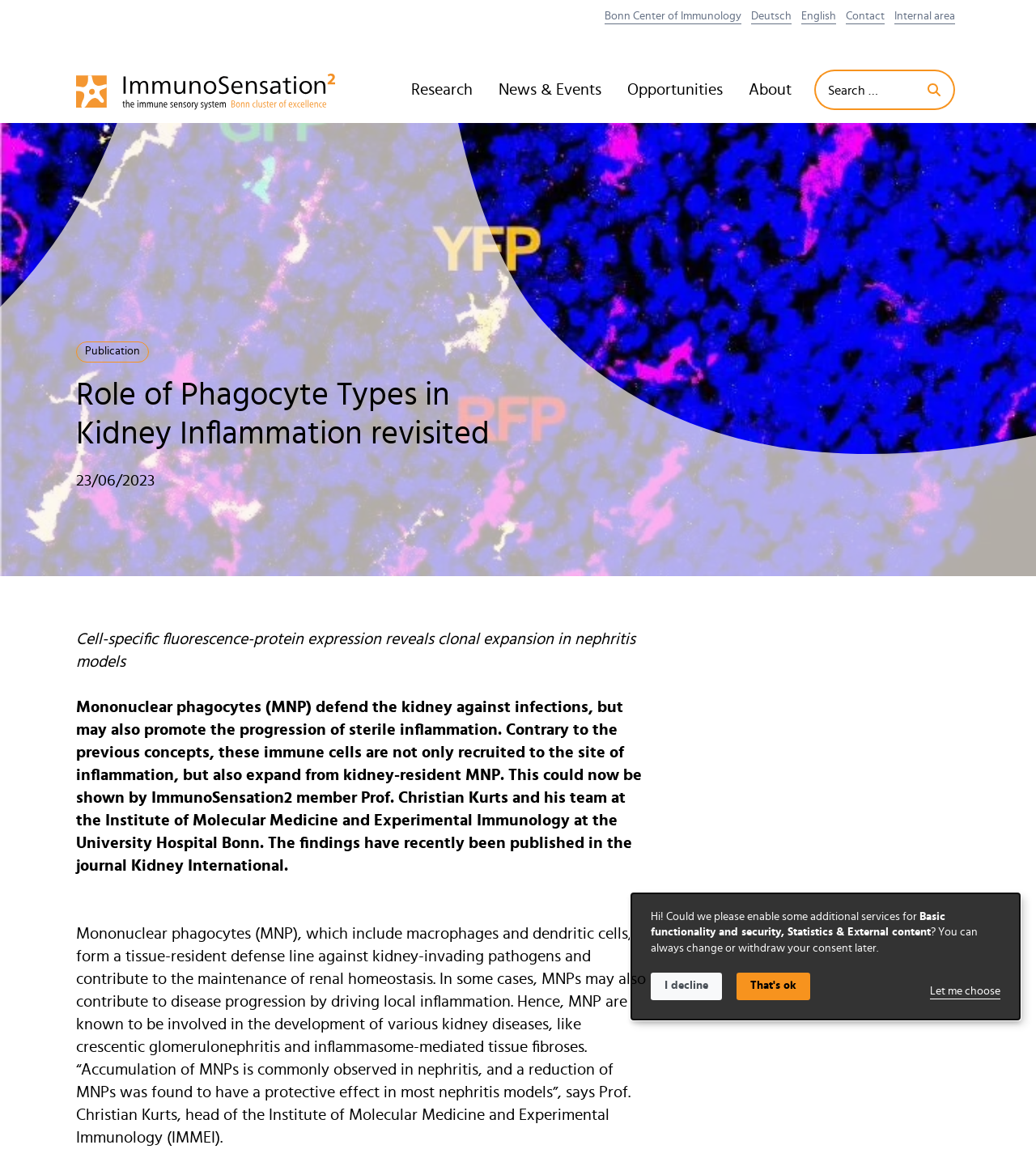Give a one-word or one-phrase response to the question: 
What is the role of Mononuclear phagocytes in kidney diseases?

Defend against infections and promote inflammation